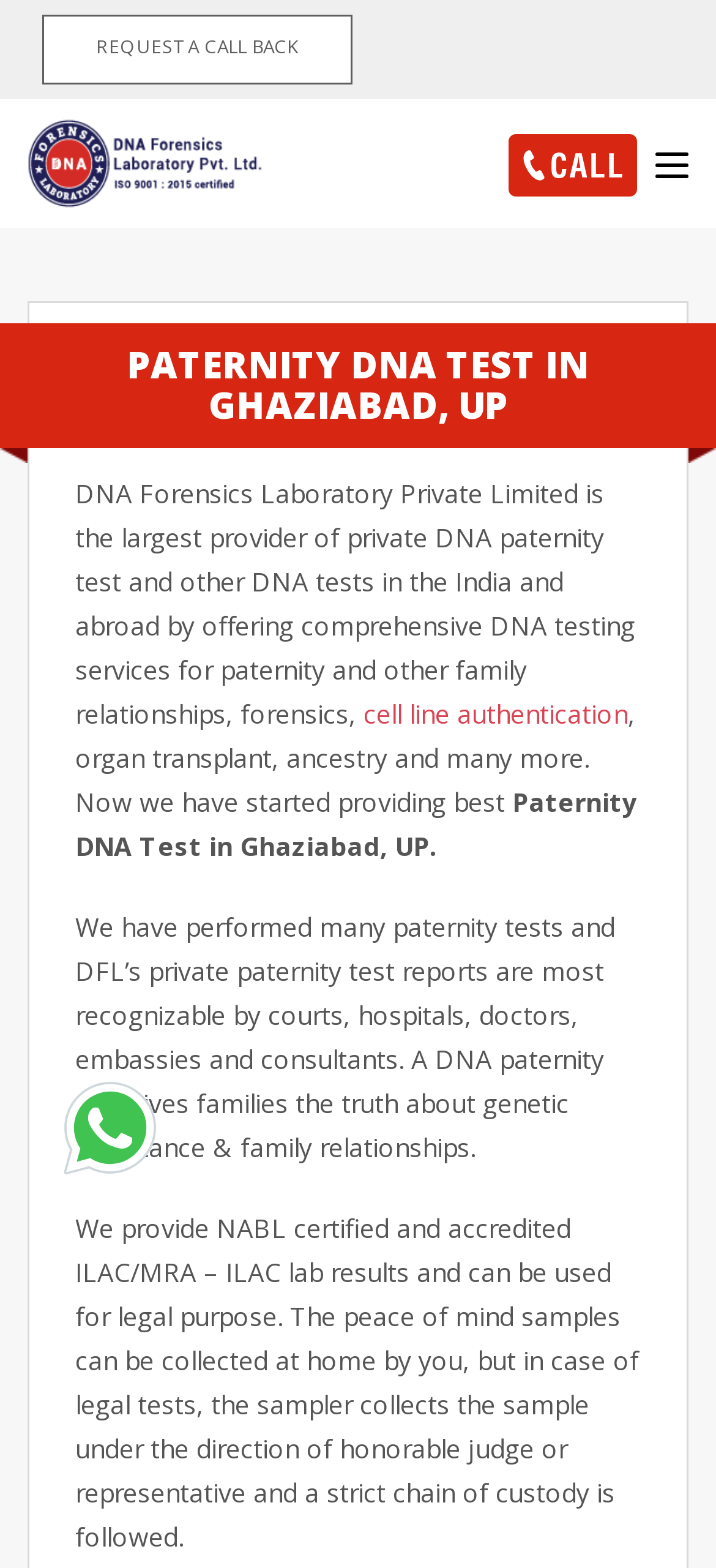Identify the bounding box coordinates for the UI element described as follows: Request a Call Back. Use the format (top-left x, top-left y, bottom-right x, bottom-right y) and ensure all values are floating point numbers between 0 and 1.

[0.059, 0.009, 0.492, 0.054]